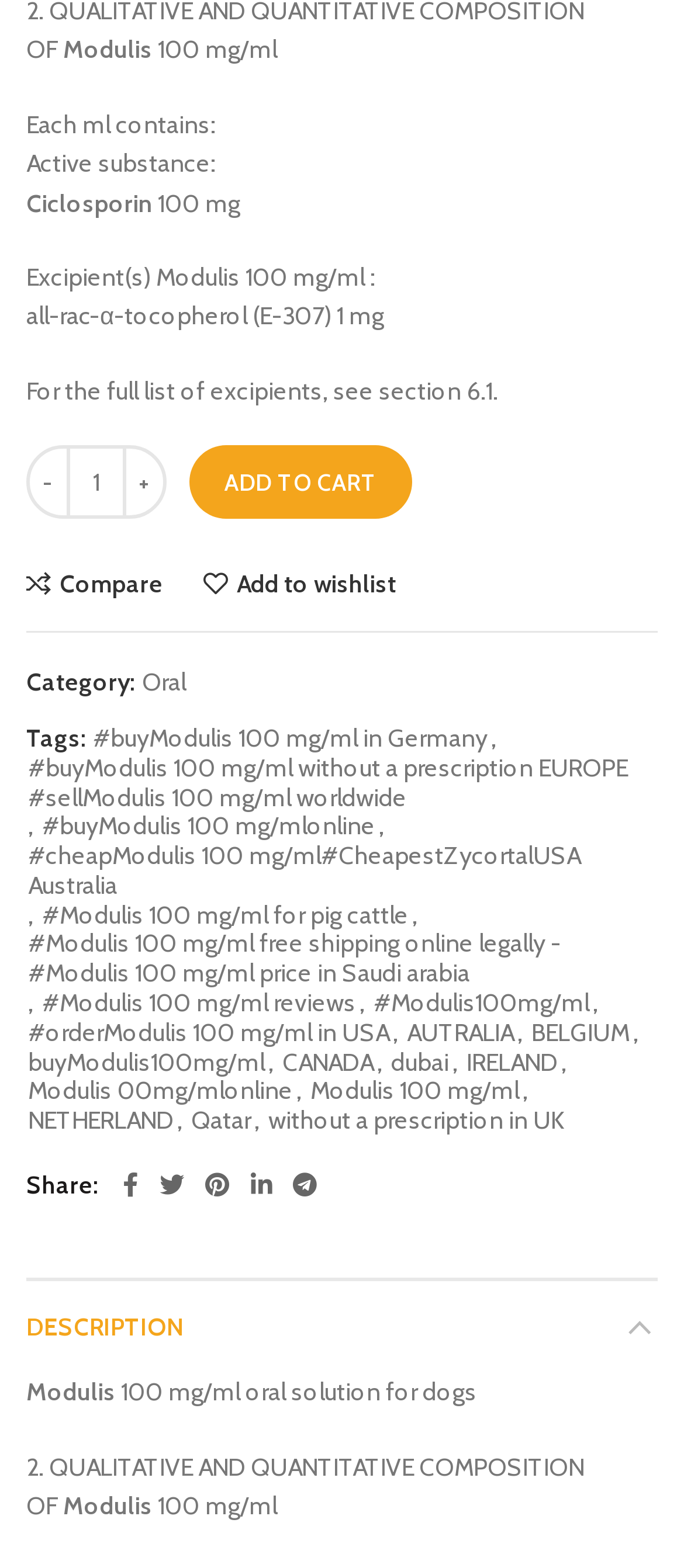What is the category of Modulis?
Answer the question with just one word or phrase using the image.

Oral